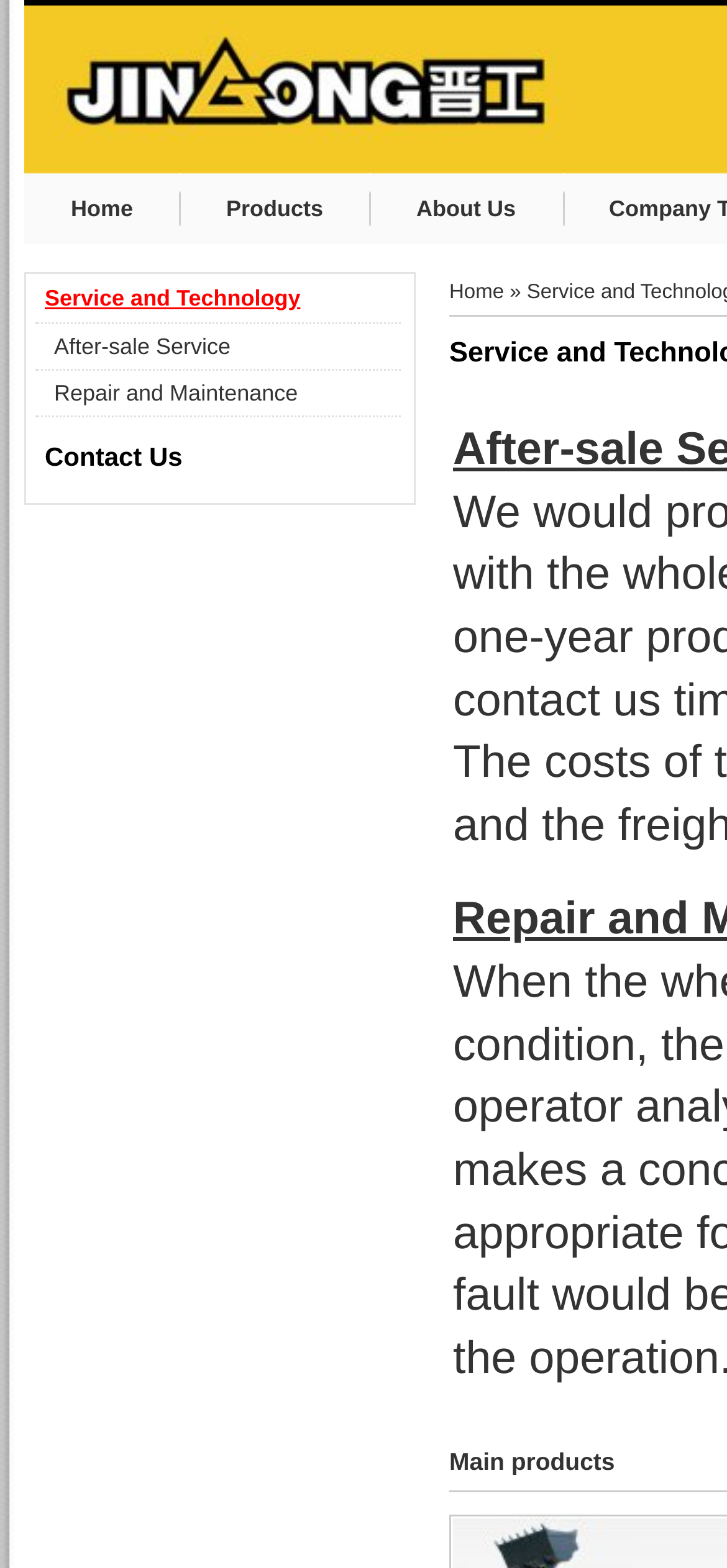Please identify the bounding box coordinates of the clickable area that will fulfill the following instruction: "view main products". The coordinates should be in the format of four float numbers between 0 and 1, i.e., [left, top, right, bottom].

[0.618, 0.923, 0.846, 0.941]